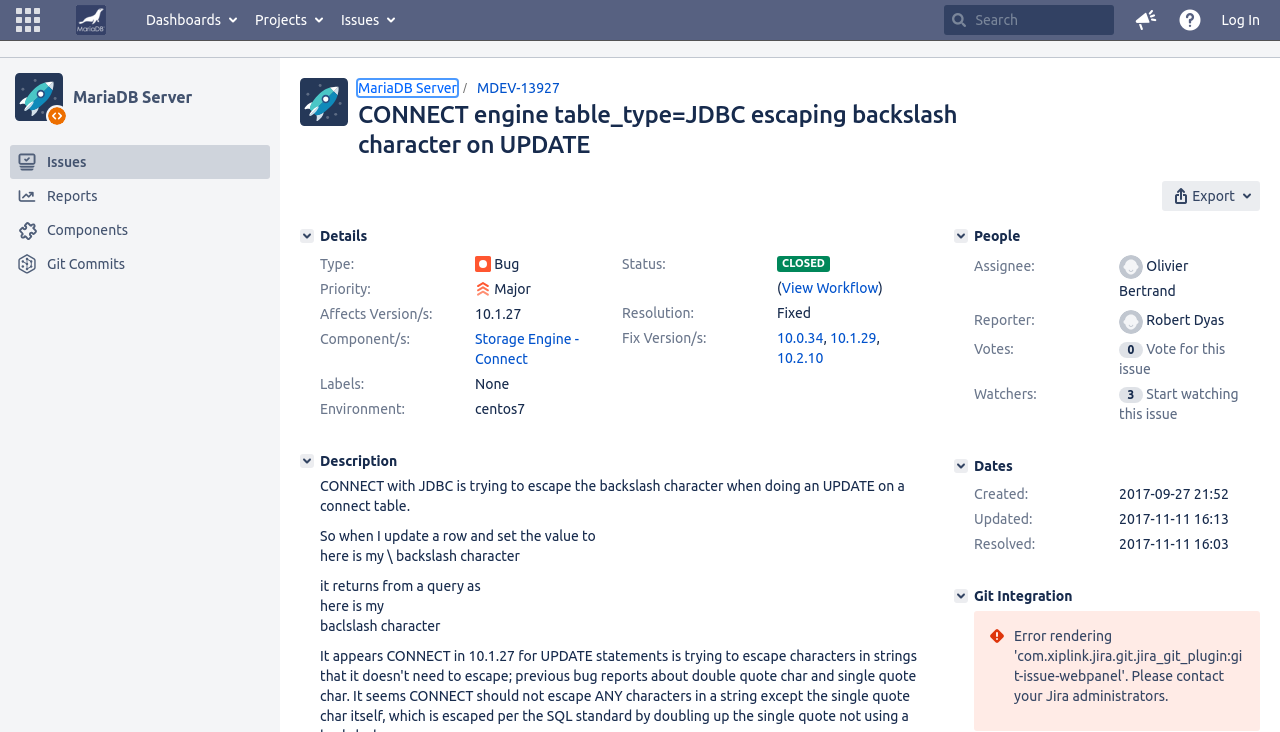Kindly determine the bounding box coordinates for the area that needs to be clicked to execute this instruction: "Give feedback to Atlassian".

[0.878, 0.0, 0.912, 0.055]